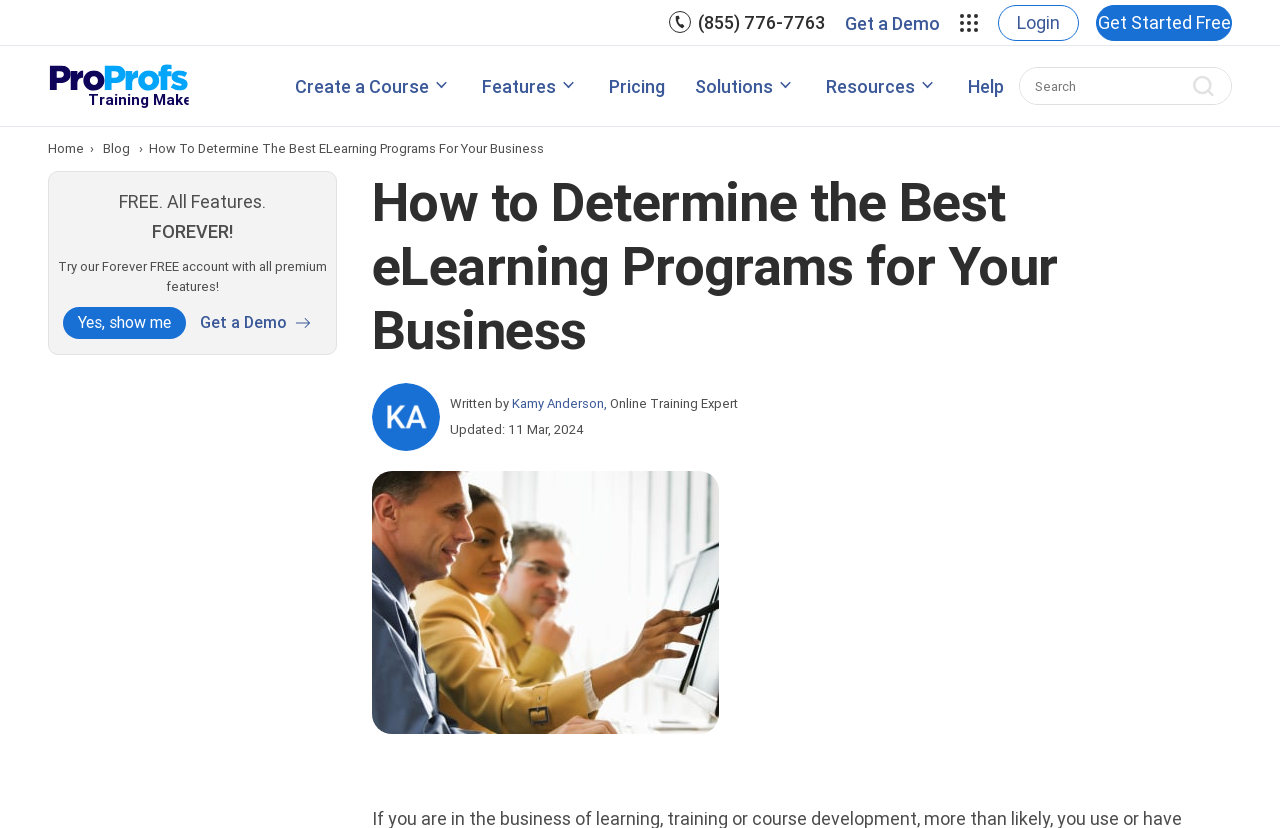Determine the bounding box coordinates of the clickable area required to perform the following instruction: "Click on 'Get a Demo'". The coordinates should be represented as four float numbers between 0 and 1: [left, top, right, bottom].

[0.66, 0.014, 0.734, 0.04]